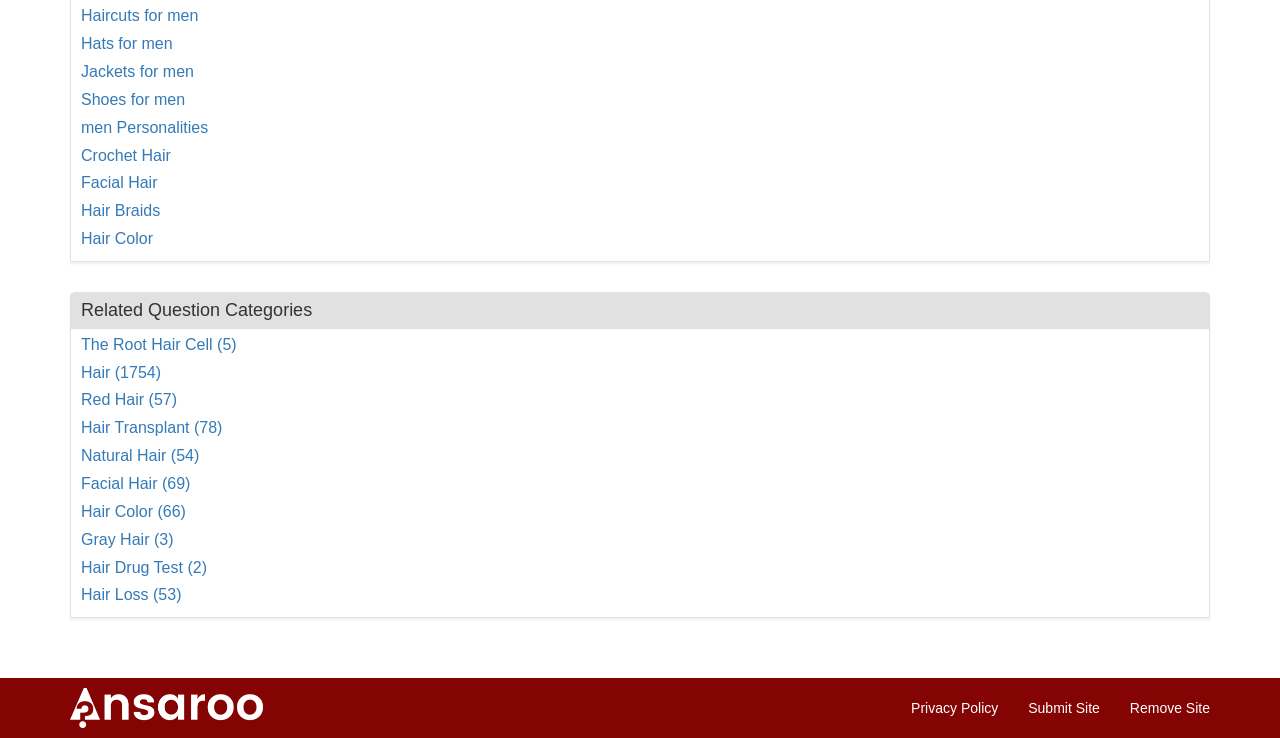Please determine the bounding box coordinates of the element to click in order to execute the following instruction: "Check 'Privacy Policy'". The coordinates should be four float numbers between 0 and 1, specified as [left, top, right, bottom].

[0.7, 0.933, 0.792, 0.987]